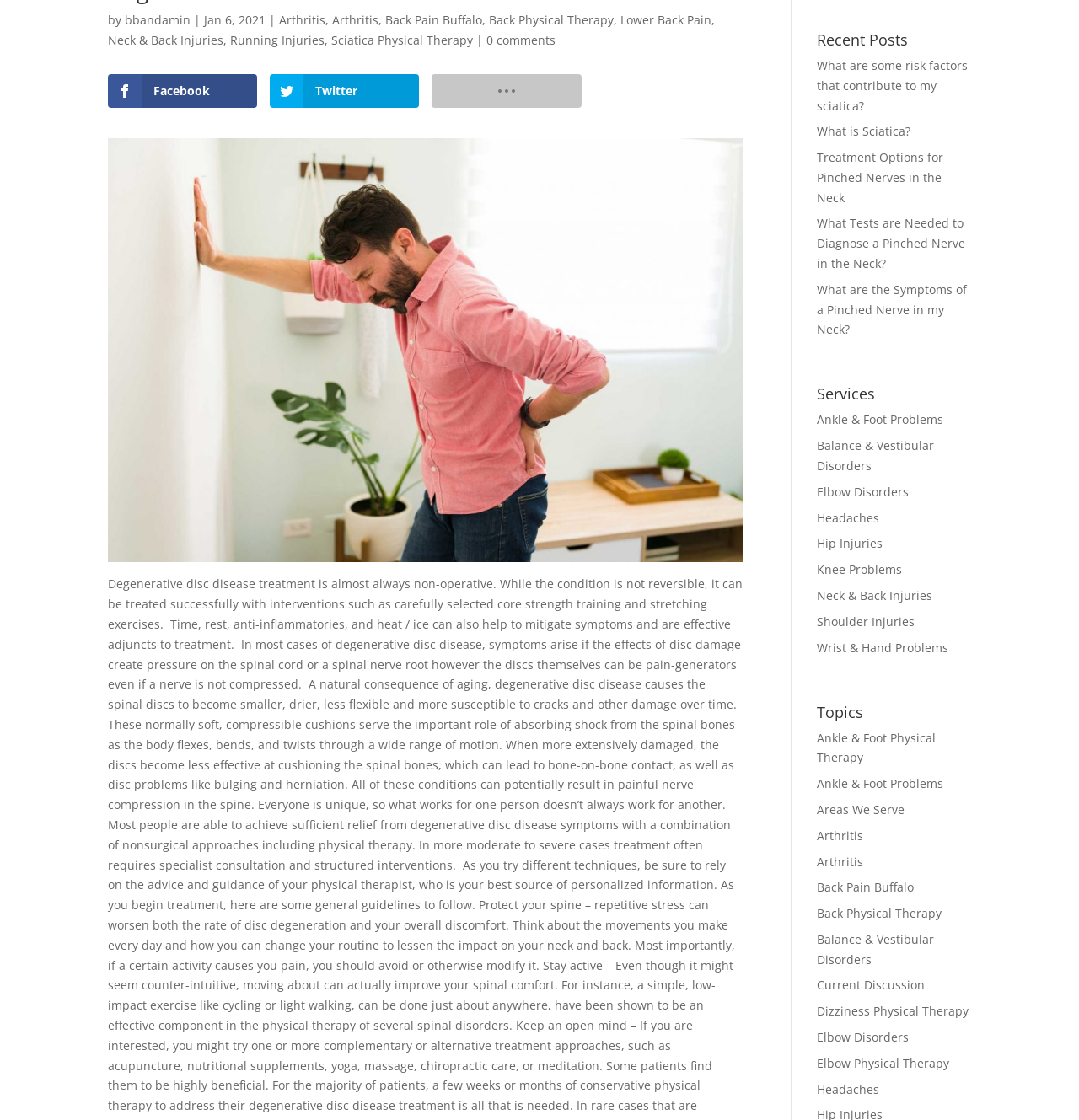Give the bounding box coordinates for the element described by: "parent_node: Name name="form_fields[name]" placeholder="Name"".

None